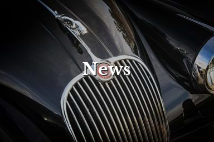Describe the image in great detail, covering all key points.

The image features a sleek front view of a vintage car, highlighting its elegant grille and chrome detailing. The bold word "News" overlays the image, suggesting recent updates or releases from the auction house. This captivating visual not only emphasizes the classic design of the vehicle but also serves as a thematic connection to the latest automotive news or events associated with the Historics Classic and Sportscar Auctions. The dark, polished surface of the car adds sophistication, enticing enthusiasts and collectors alike to stay informed about upcoming auctions and the featured lots.